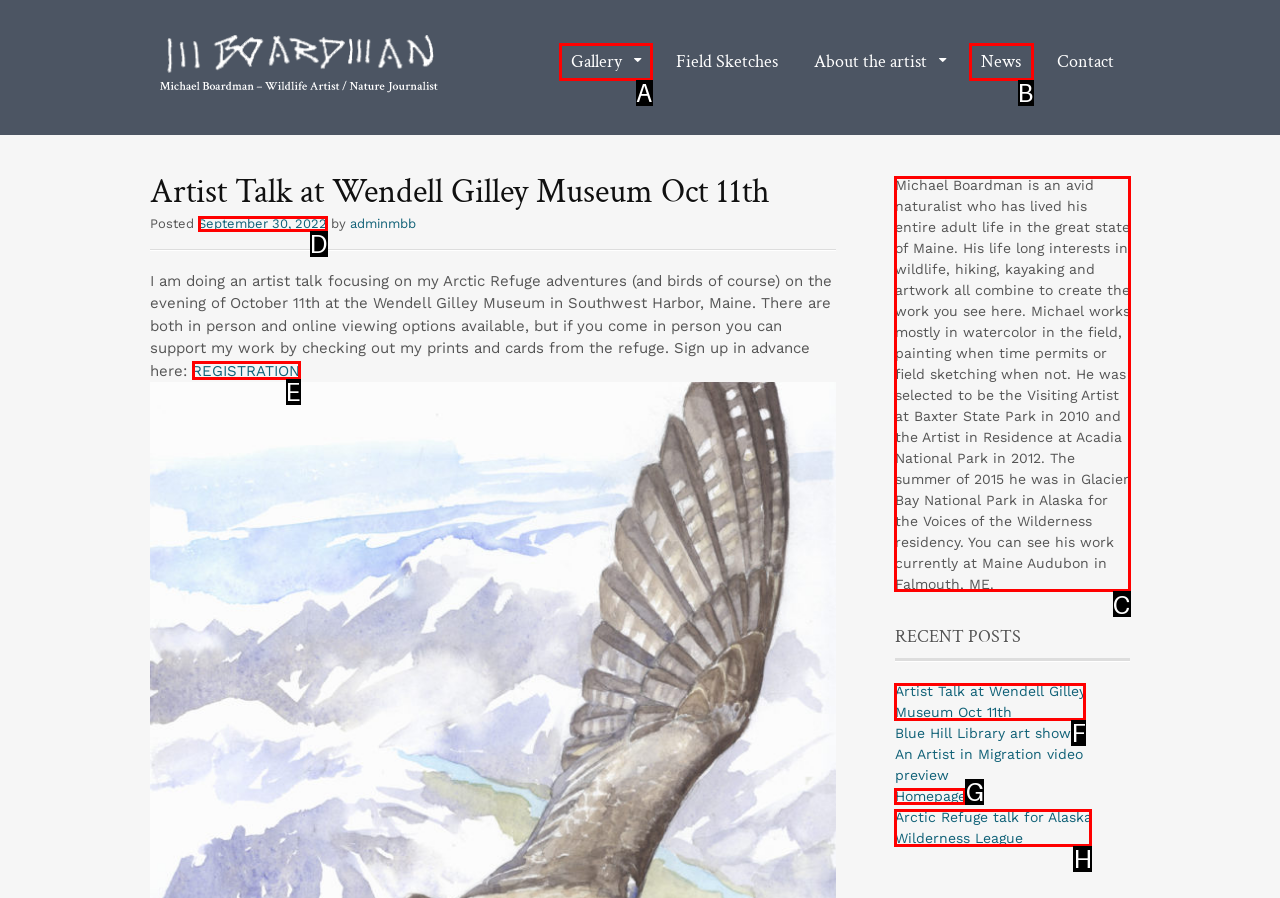Find the option you need to click to complete the following instruction: Read the artist's bio
Answer with the corresponding letter from the choices given directly.

C